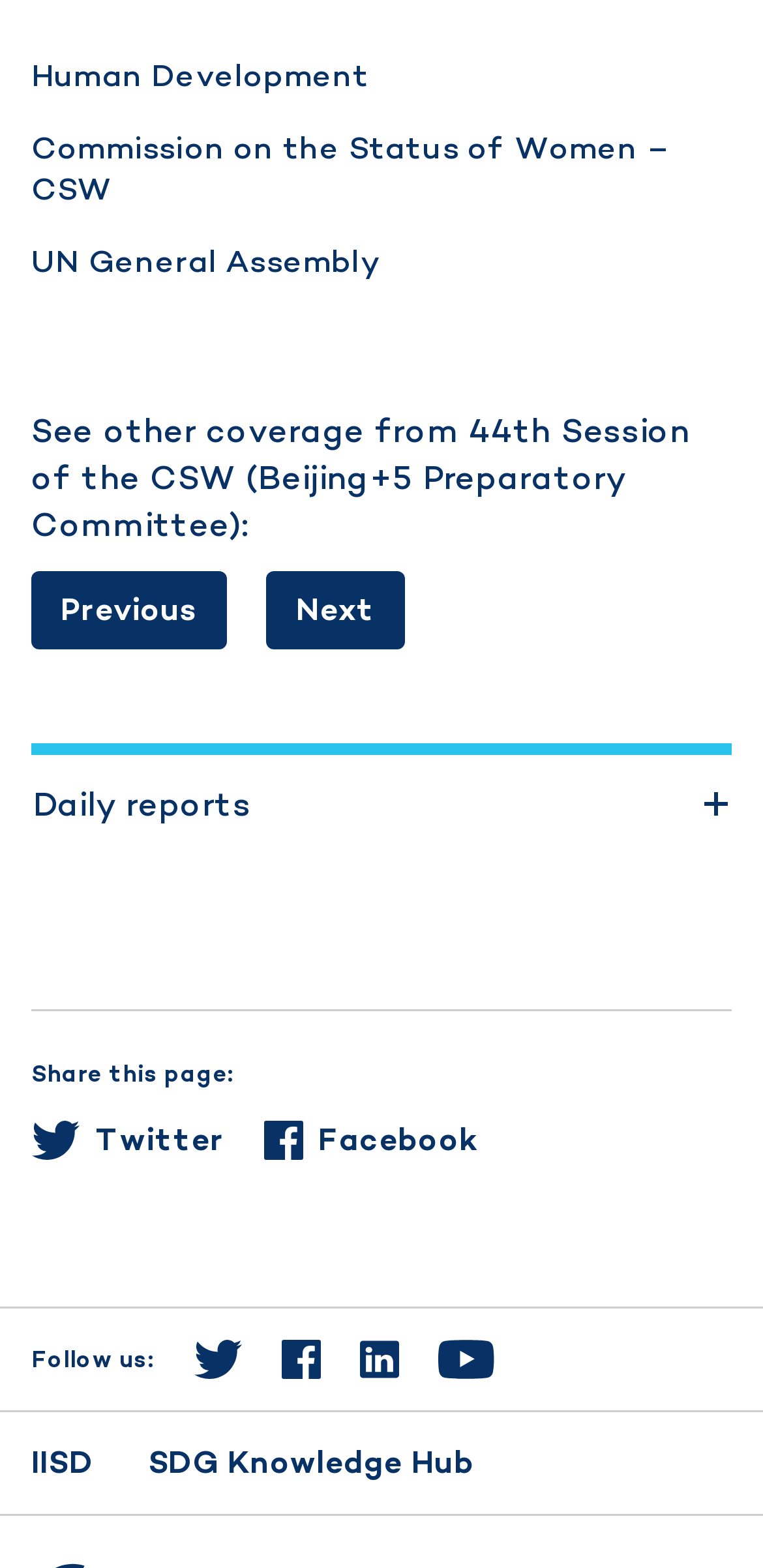Locate the UI element described as follows: "Facebook". Return the bounding box coordinates as four float numbers between 0 and 1 in the order [left, top, right, bottom].

[0.346, 0.715, 0.626, 0.74]